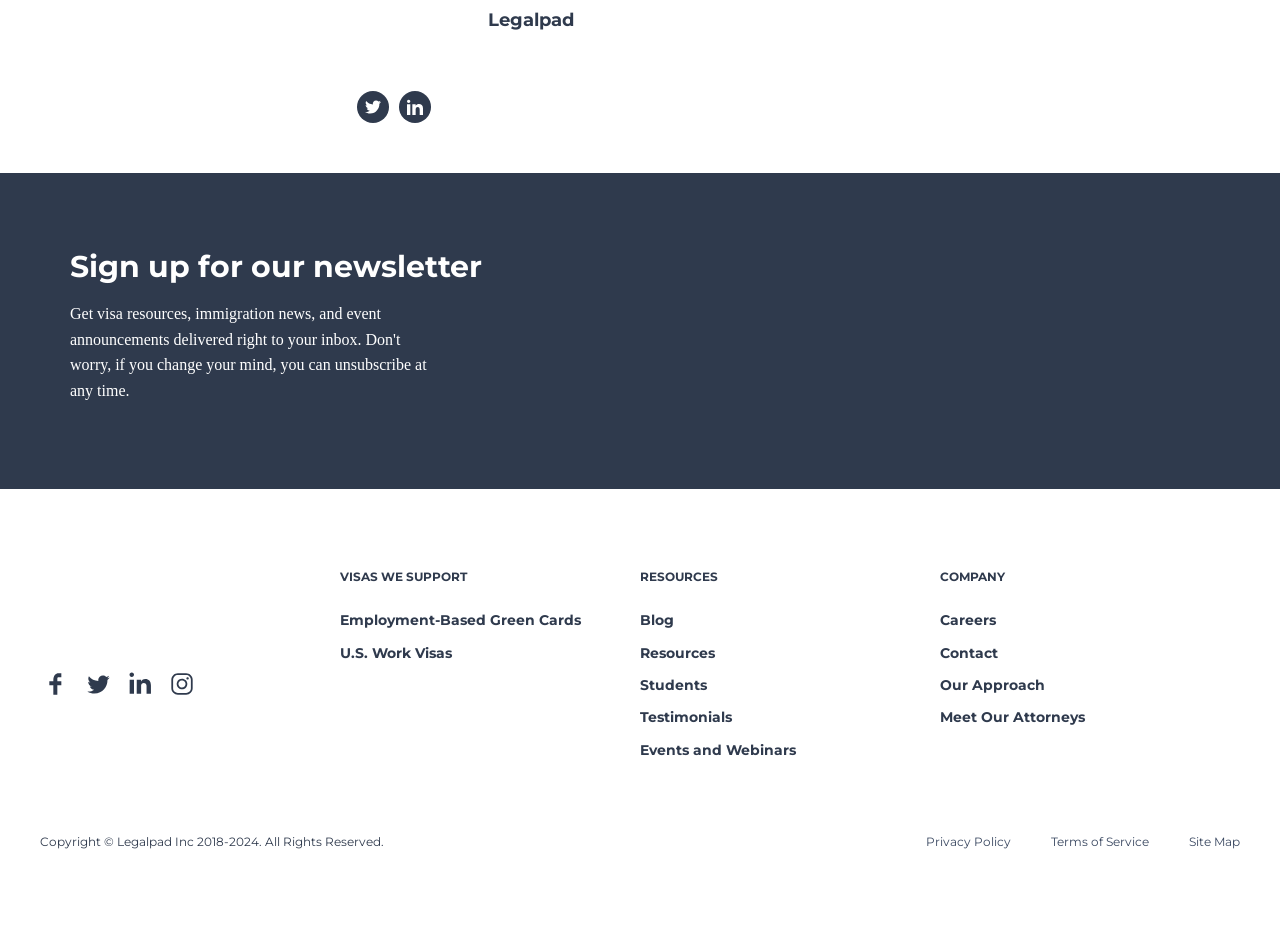Answer with a single word or phrase: 
What is the copyright year of the company?

2018-2024